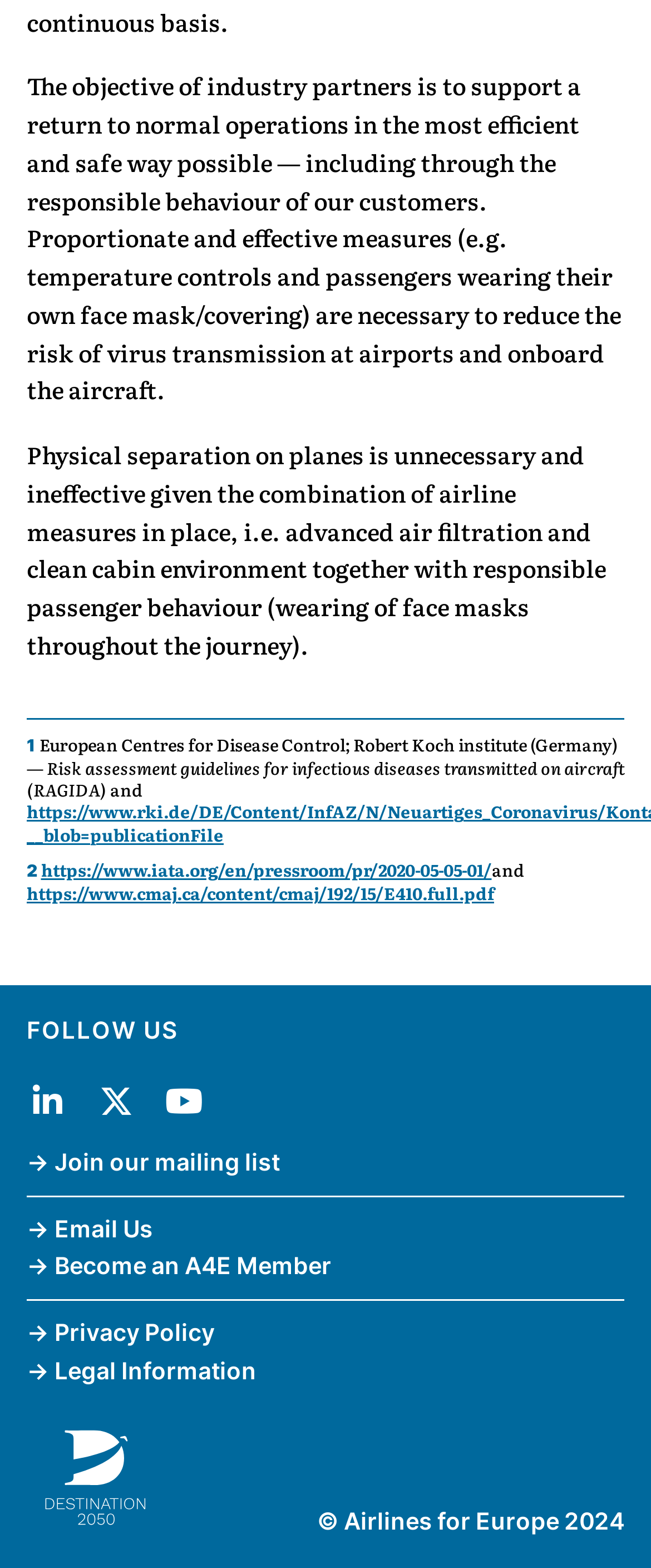Determine the bounding box coordinates for the element that should be clicked to follow this instruction: "Visit the destination-2050 webpage". The coordinates should be given as four float numbers between 0 and 1, in the format [left, top, right, bottom].

[0.041, 0.904, 0.246, 0.982]